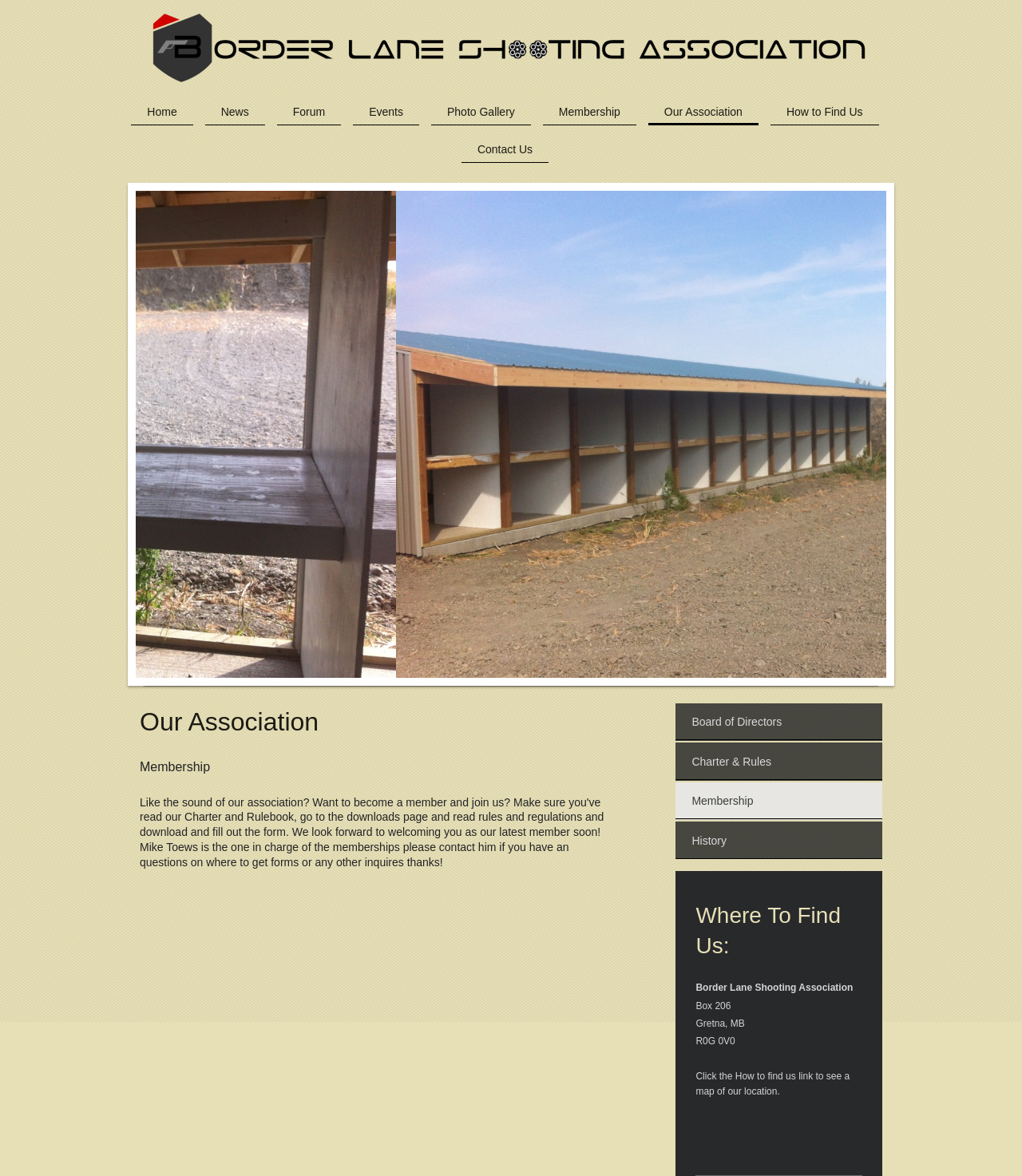What is the name of the shooting association?
From the screenshot, supply a one-word or short-phrase answer.

Border Lane Shooting Association